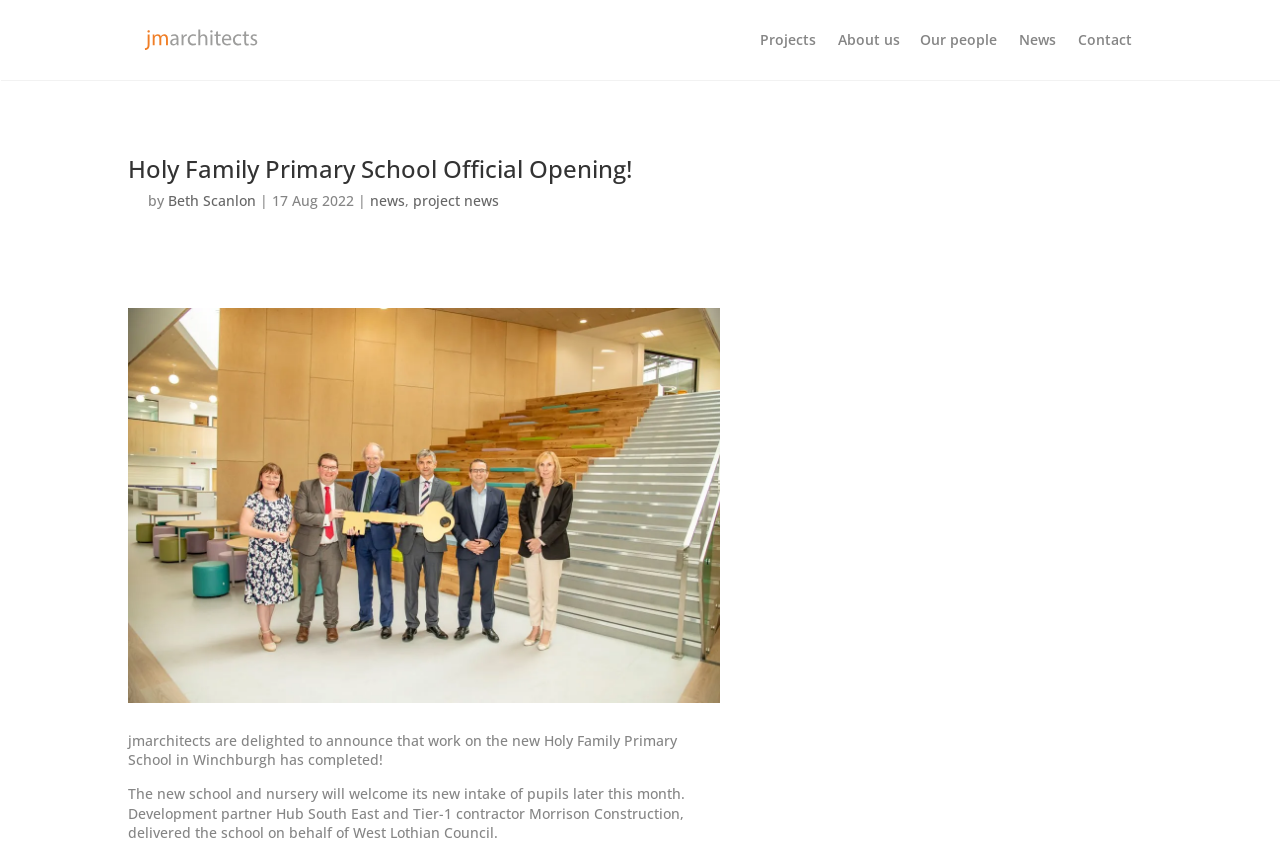Find the bounding box coordinates of the element I should click to carry out the following instruction: "view projects".

[0.594, 0.039, 0.638, 0.095]